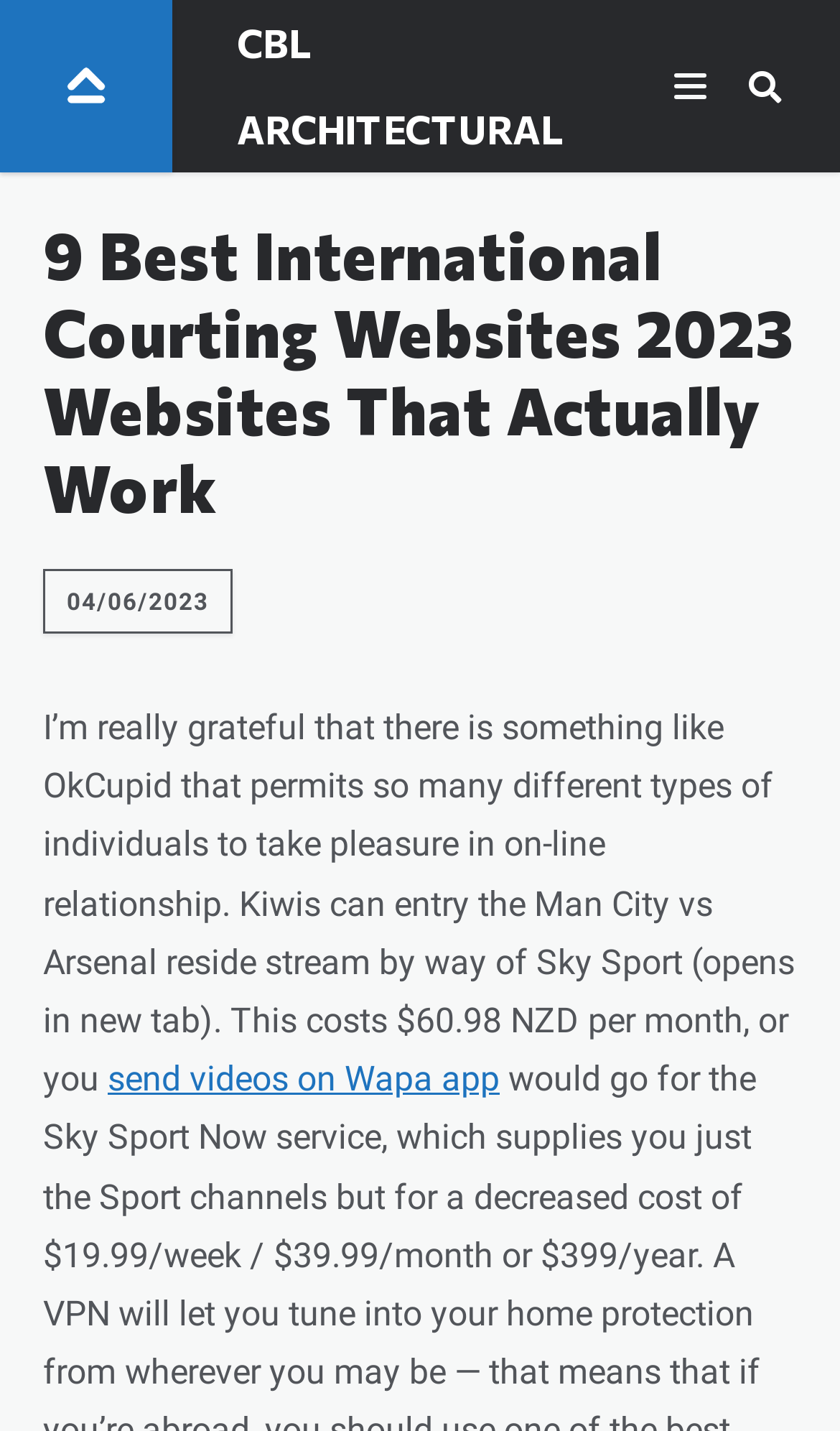Can you locate the main headline on this webpage and provide its text content?

9 Best International Courting Websites 2023 Websites That Actually Work